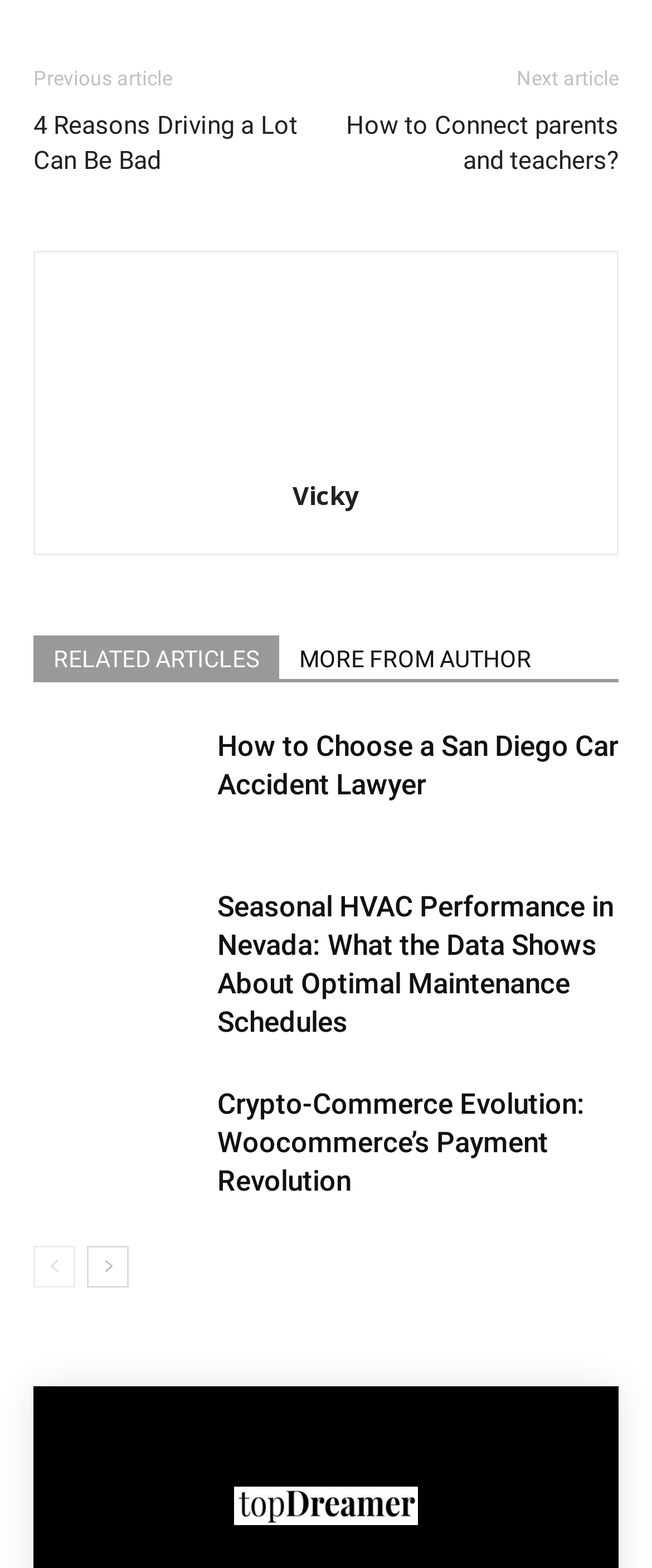Give the bounding box coordinates for the element described by: "Crypto-Commerce Evolution: Woocommerce’s Payment Revolution".

[0.333, 0.693, 0.897, 0.764]